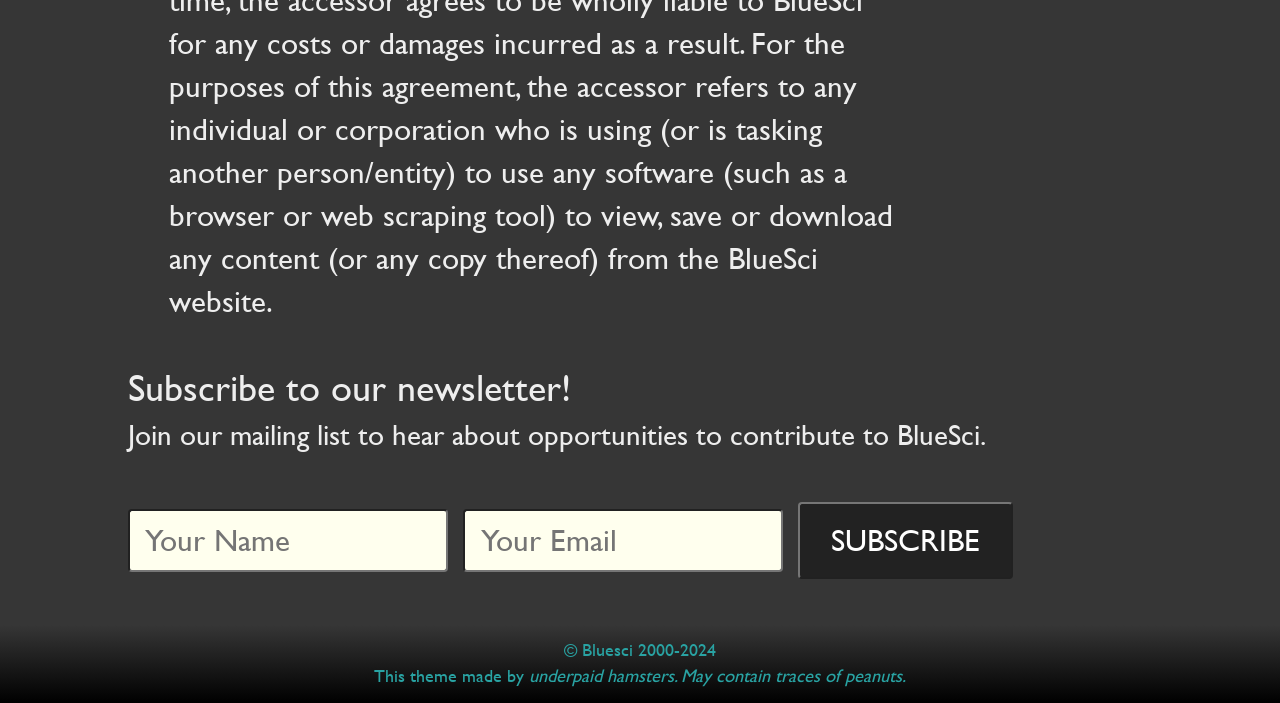What is the theme made by?
Look at the image and construct a detailed response to the question.

The StaticText element 'underpaid hamsters. May contain traces of peanuts.' is a part of the theme credit, indicating that the theme is made by underpaid hamsters.